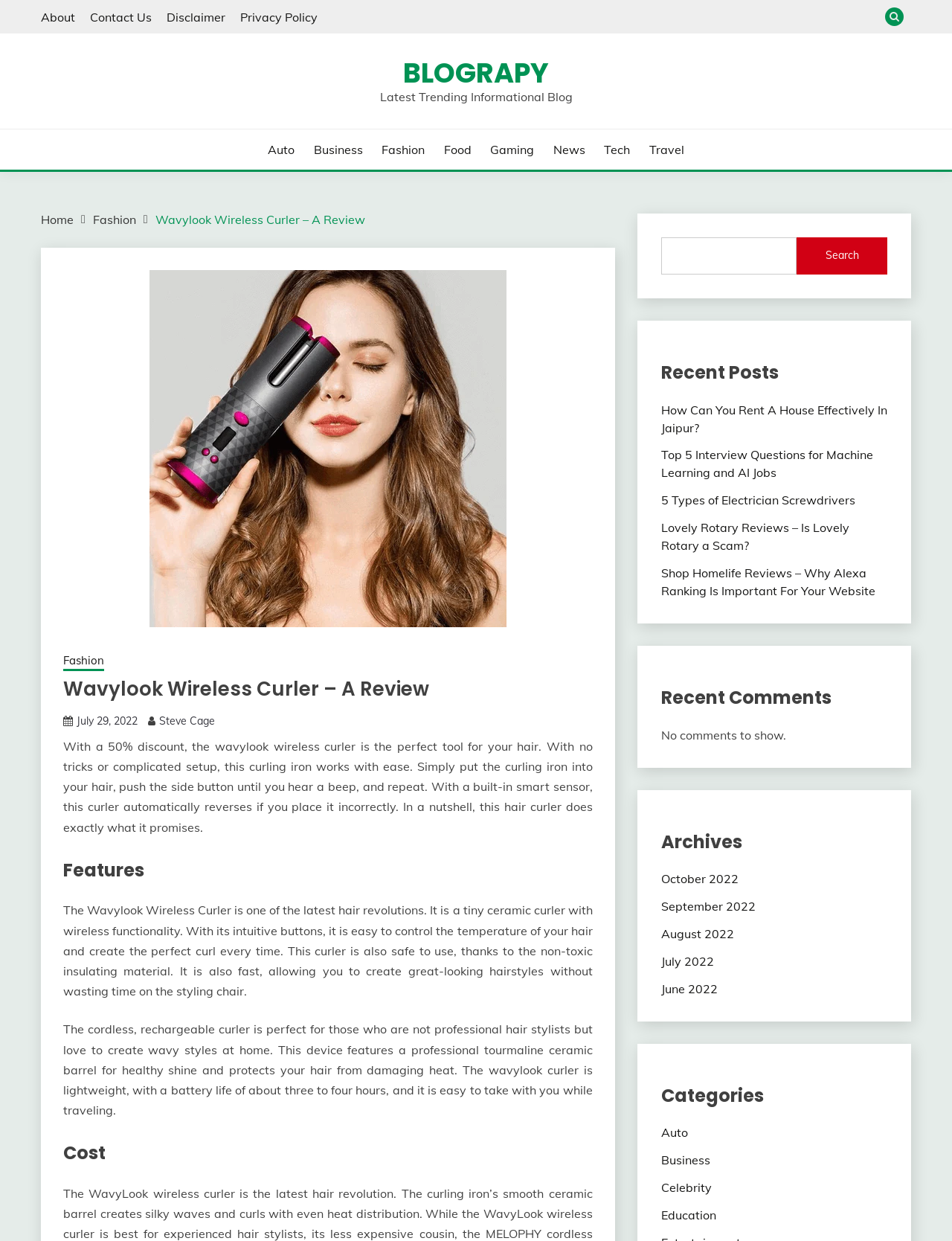How many hours does the curler's battery last?
Can you provide an in-depth and detailed response to the question?

I found the answer by reading the text 'The cordless, rechargeable curler is perfect for those who are not professional hair stylists but love to create wavy styles at home. This device features a professional tourmaline ceramic barrel for healthy shine and protects your hair from damaging heat. The wavylook curler is lightweight, with a battery life of about three to four hours, and it is easy to take with you while traveling.' which provides information about the product's features.